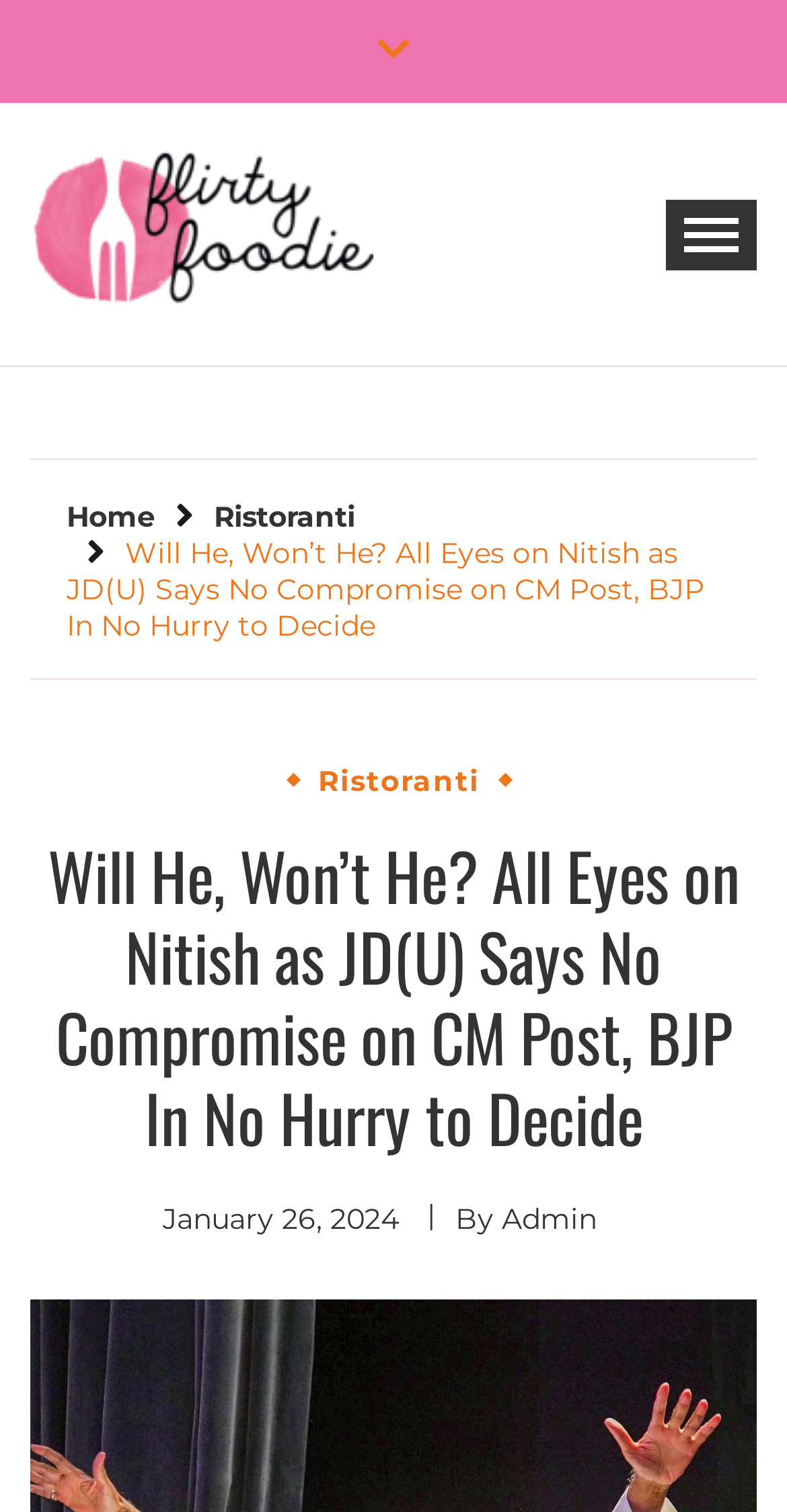Using the element description provided, determine the bounding box coordinates in the format (top-left x, top-left y, bottom-right x, bottom-right y). Ensure that all values are floating point numbers between 0 and 1. Element description: parent_node: FLIRTYFOODIE

[0.038, 0.095, 0.474, 0.215]